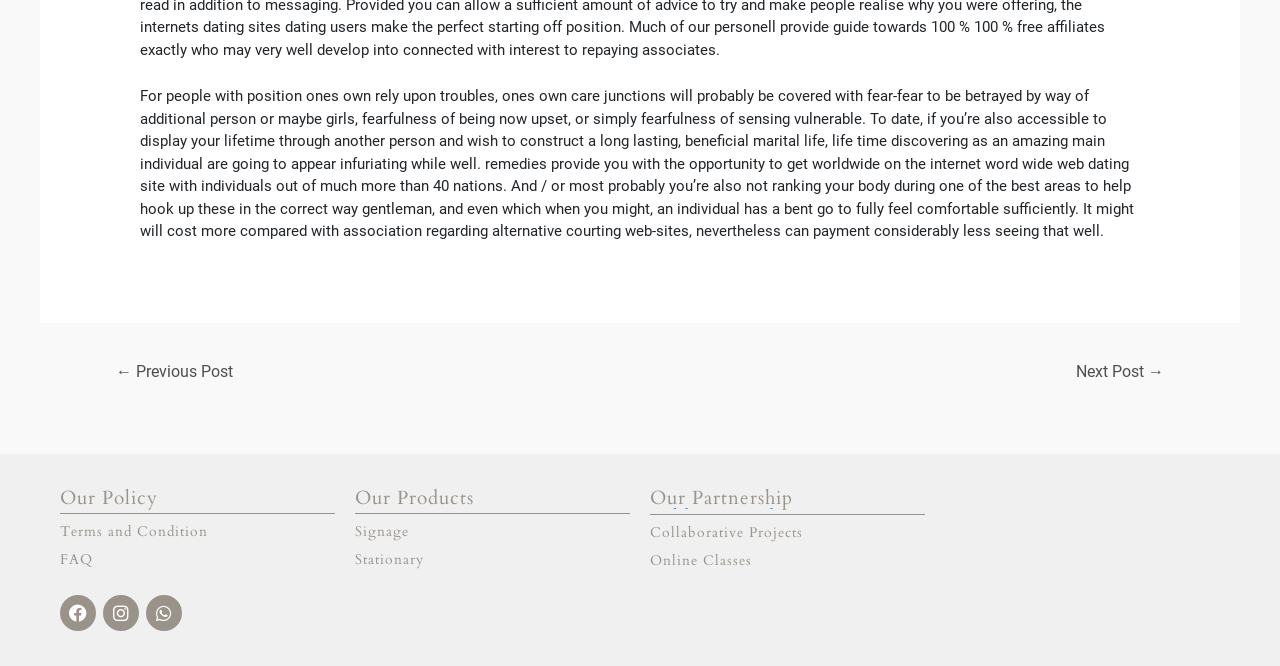Please identify the bounding box coordinates of the element that needs to be clicked to execute the following command: "Go to the 'Next Post'". Provide the bounding box using four float numbers between 0 and 1, formatted as [left, top, right, bottom].

[0.822, 0.532, 0.928, 0.588]